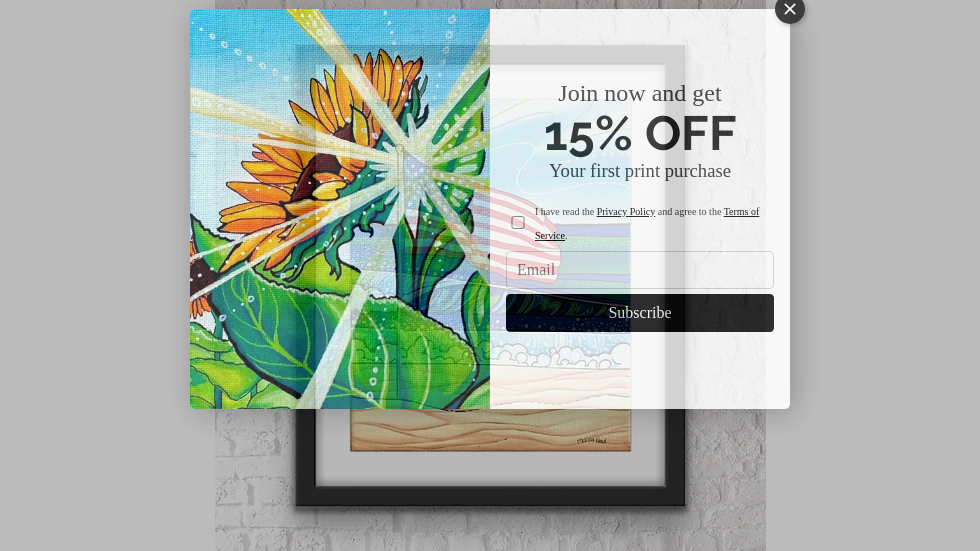What is the dominant color scheme of the artwork? Look at the image and give a one-word or short phrase answer.

Bright colors